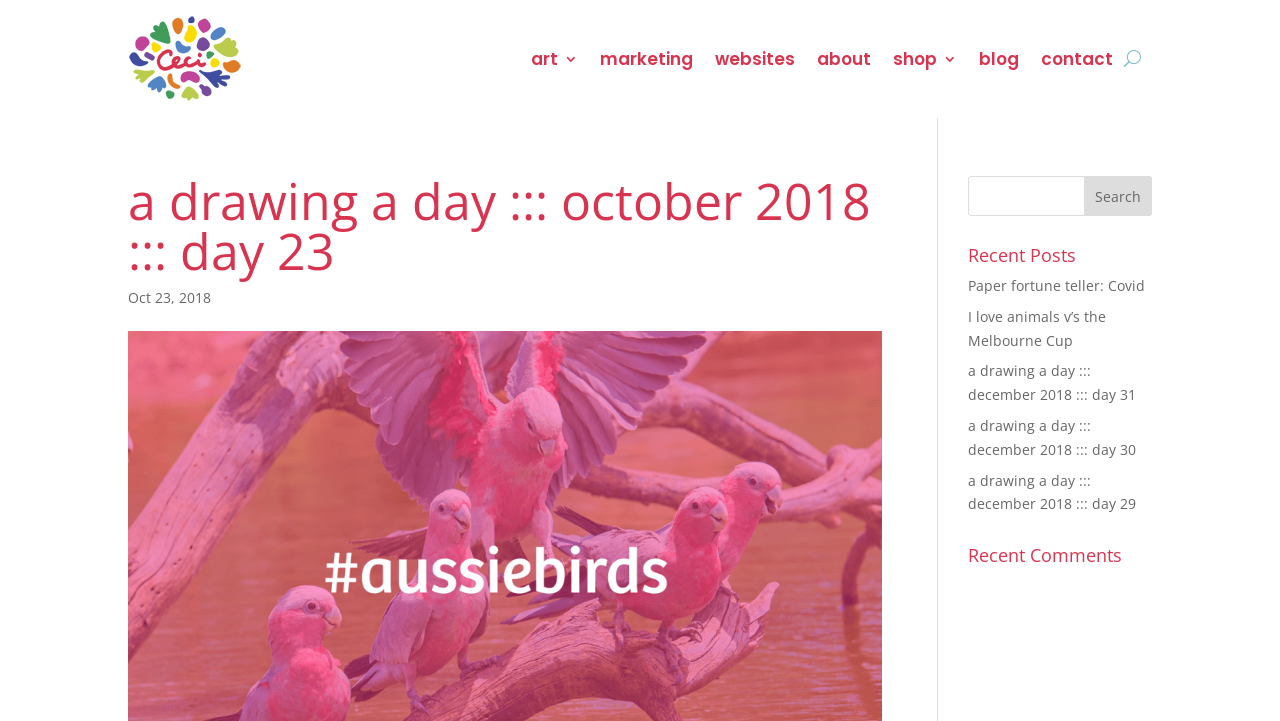Pinpoint the bounding box coordinates of the element to be clicked to execute the instruction: "search for something".

[0.756, 0.244, 0.9, 0.3]